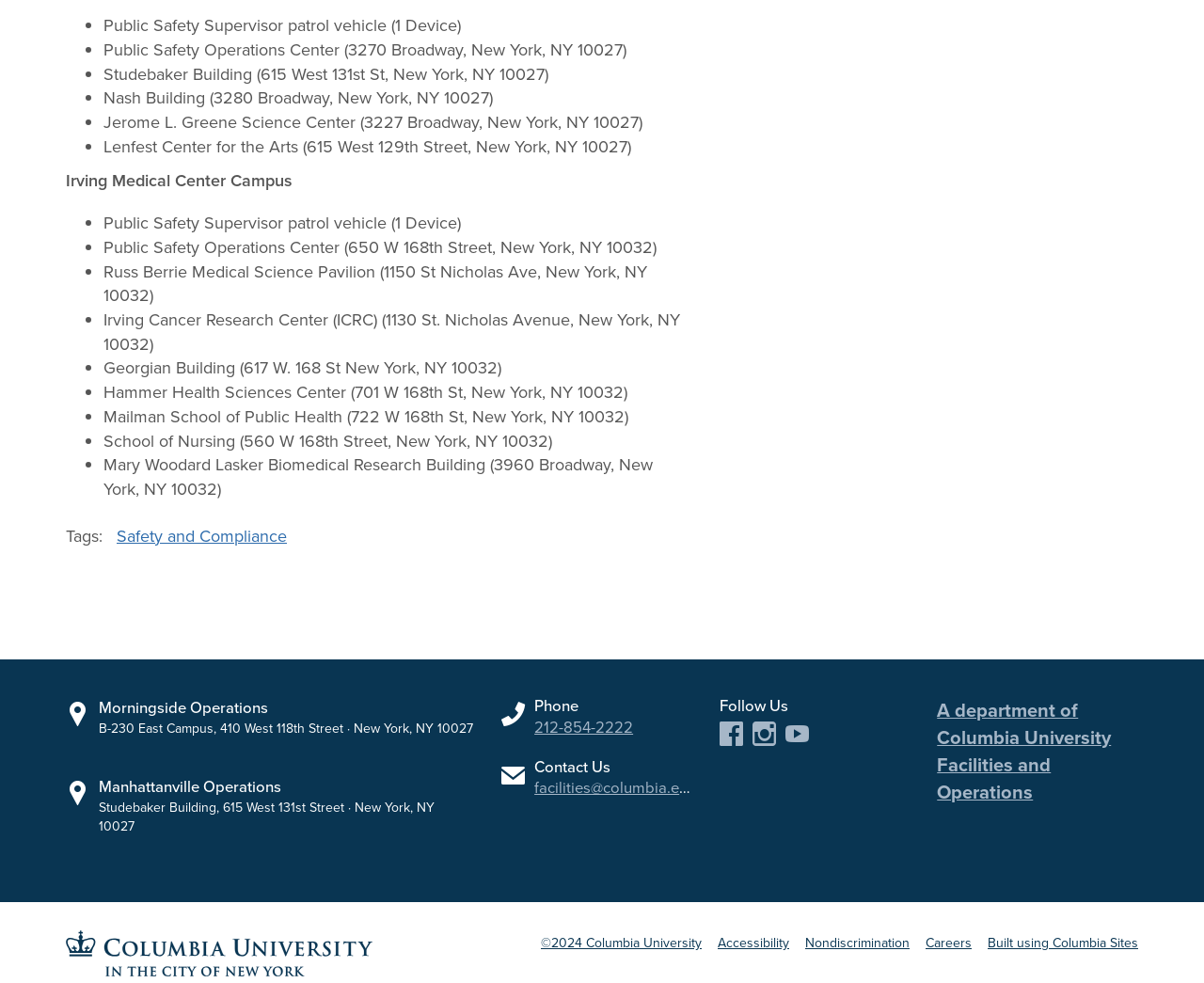Using the webpage screenshot, locate the HTML element that fits the following description and provide its bounding box: "Columbia University".

[0.055, 0.947, 0.309, 0.994]